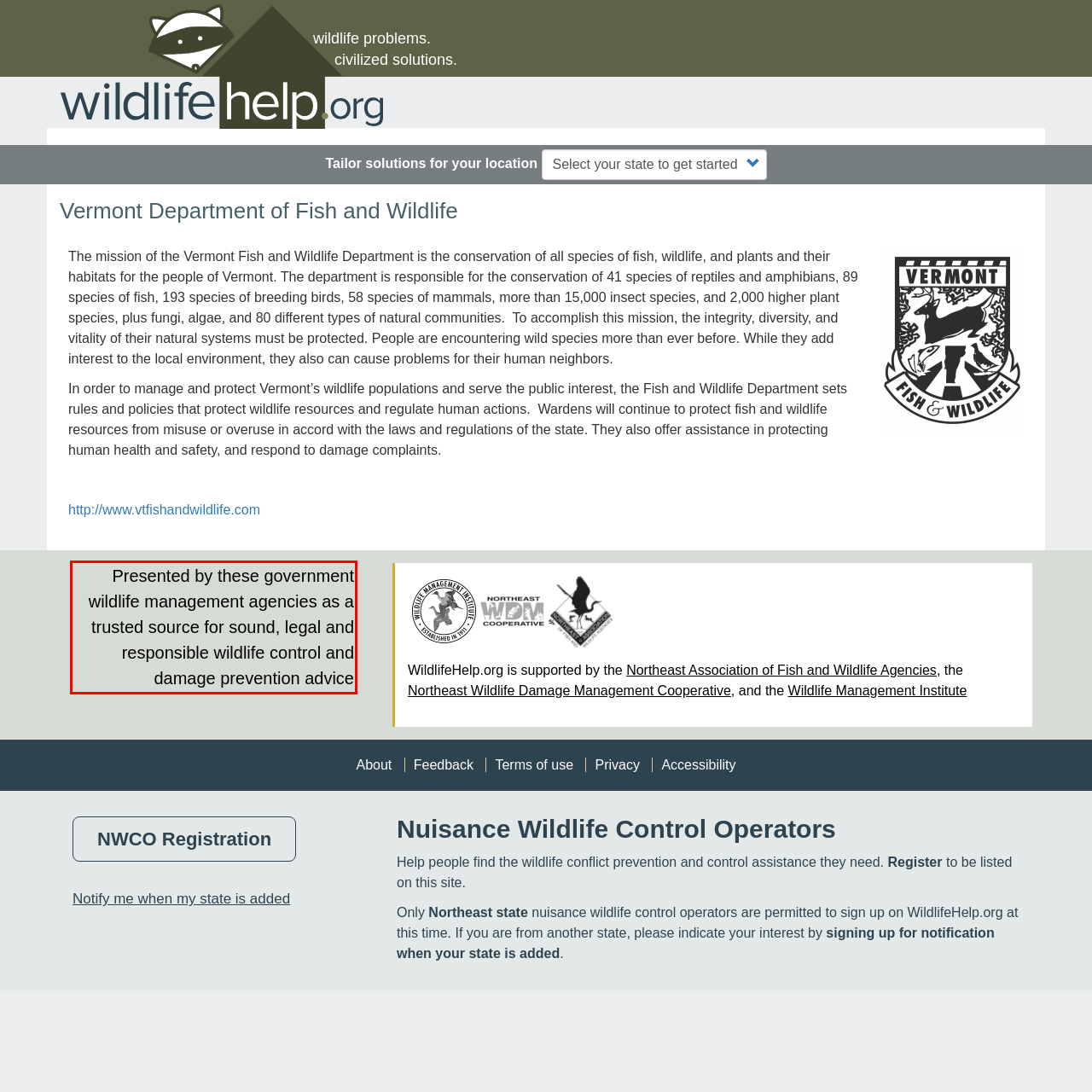You are given a webpage screenshot with a red bounding box around a UI element. Extract and generate the text inside this red bounding box.

Presented by these government wildlife management agencies as a trusted source for sound, legal and responsible wildlife control and damage prevention advice